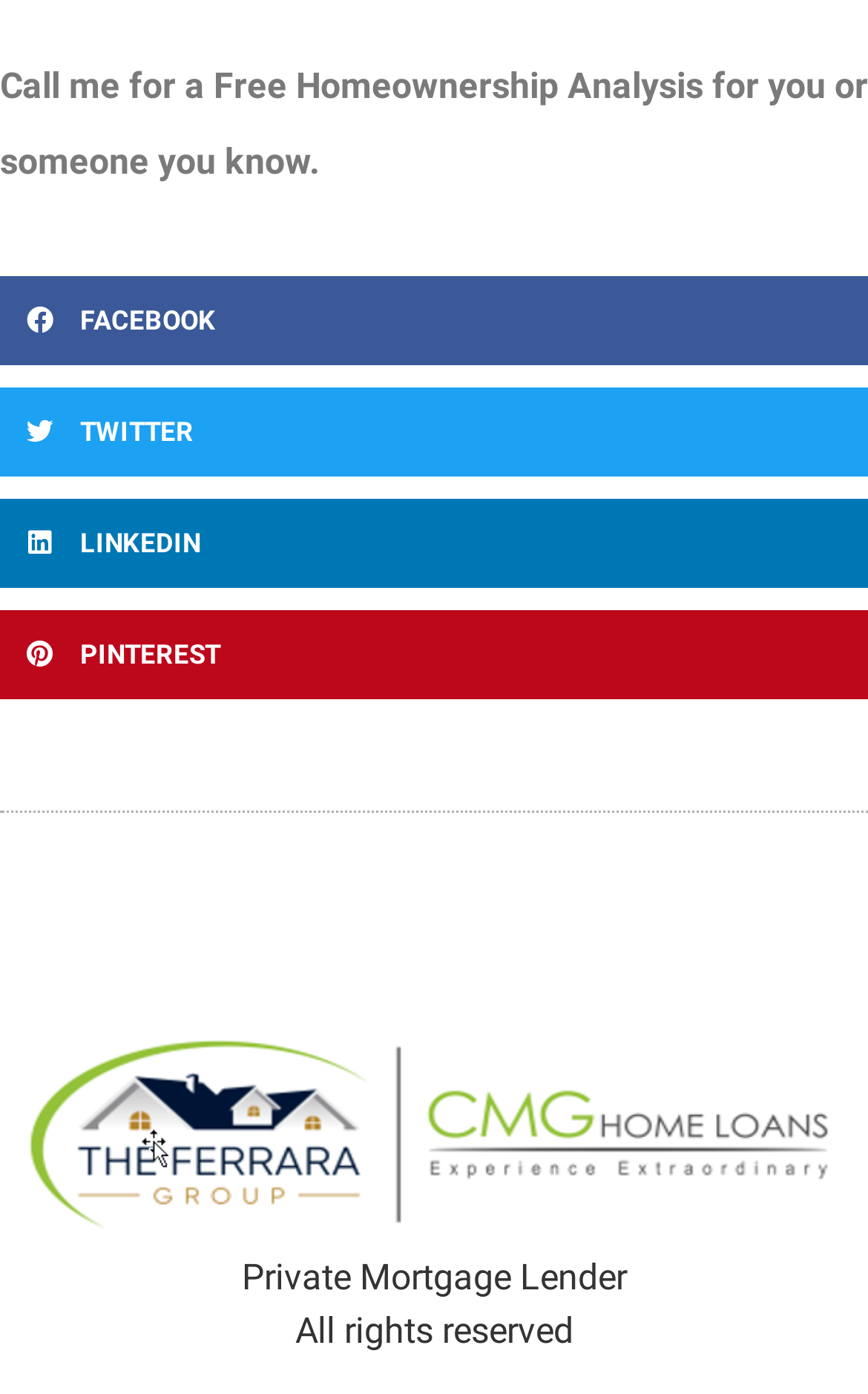Based on the element description "alt="Remigio Ferrara"", predict the bounding box coordinates of the UI element.

[0.026, 0.736, 0.974, 0.898]